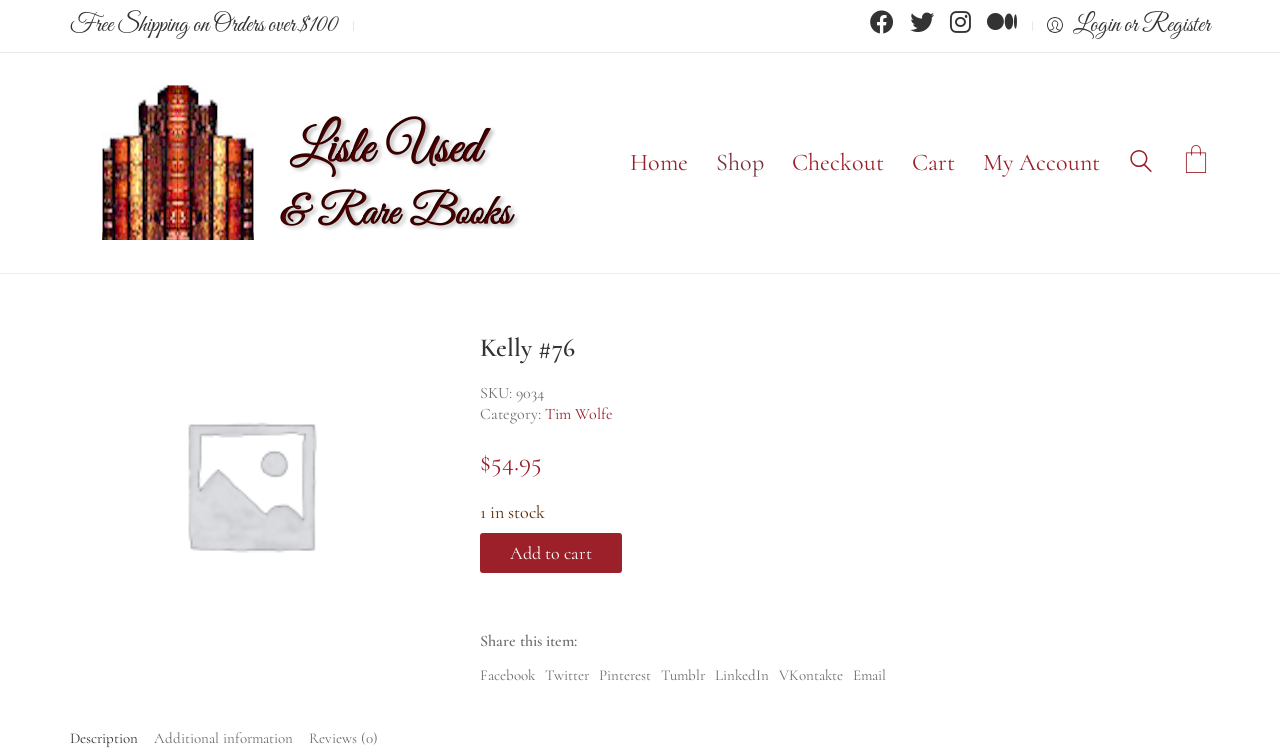Identify the bounding box coordinates of the clickable region to carry out the given instruction: "Click on the 'My Account' link".

[0.818, 0.013, 0.945, 0.056]